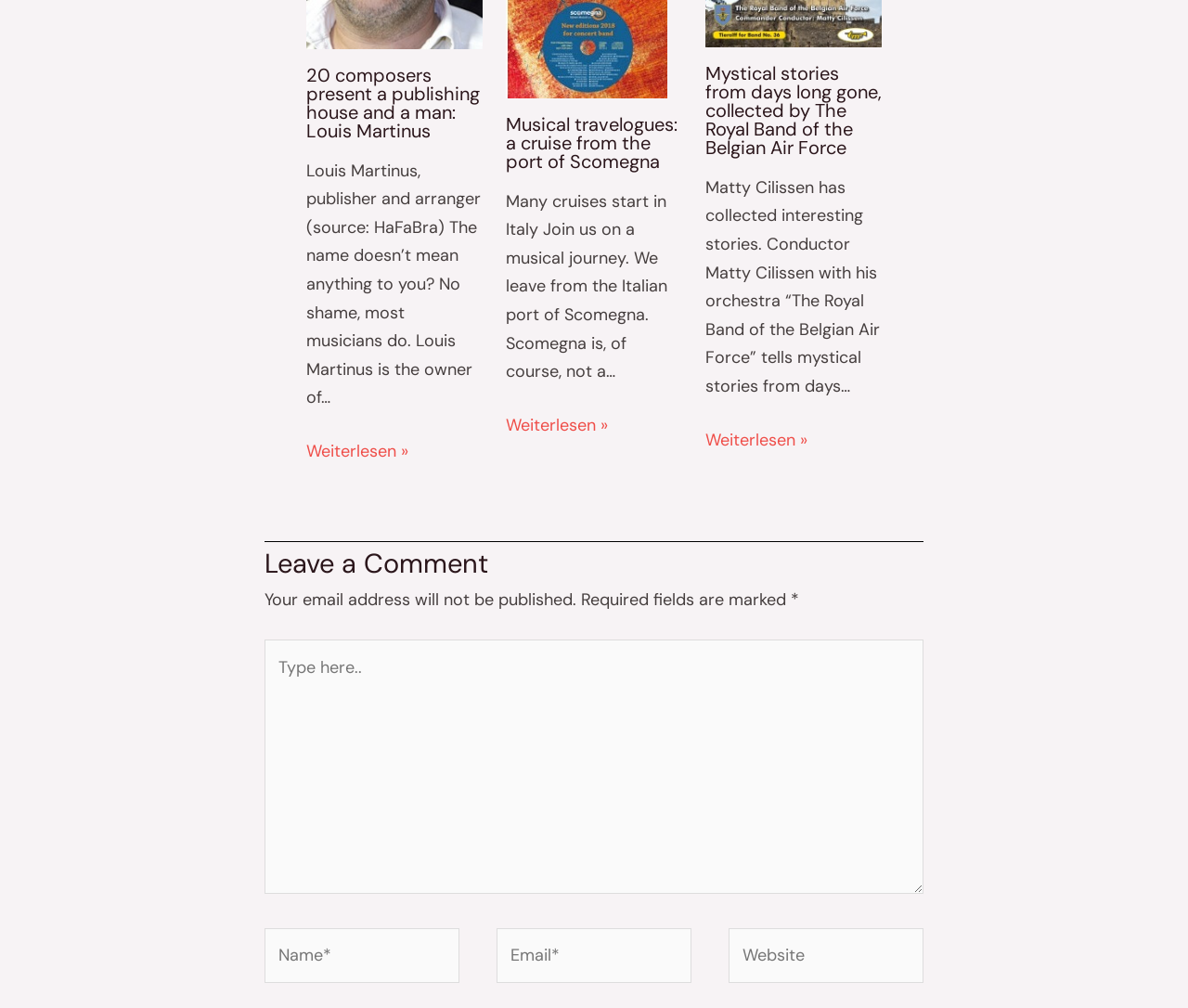From the details in the image, provide a thorough response to the question: What is the name of the conductor who tells mystical stories?

The answer can be found in the third section of the webpage, which states 'Matty Cilissen has collected interesting stories. Conductor Matty Cilissen with his orchestra “The Royal Band of the Belgian Air Force” tells mystical stories from days…'.